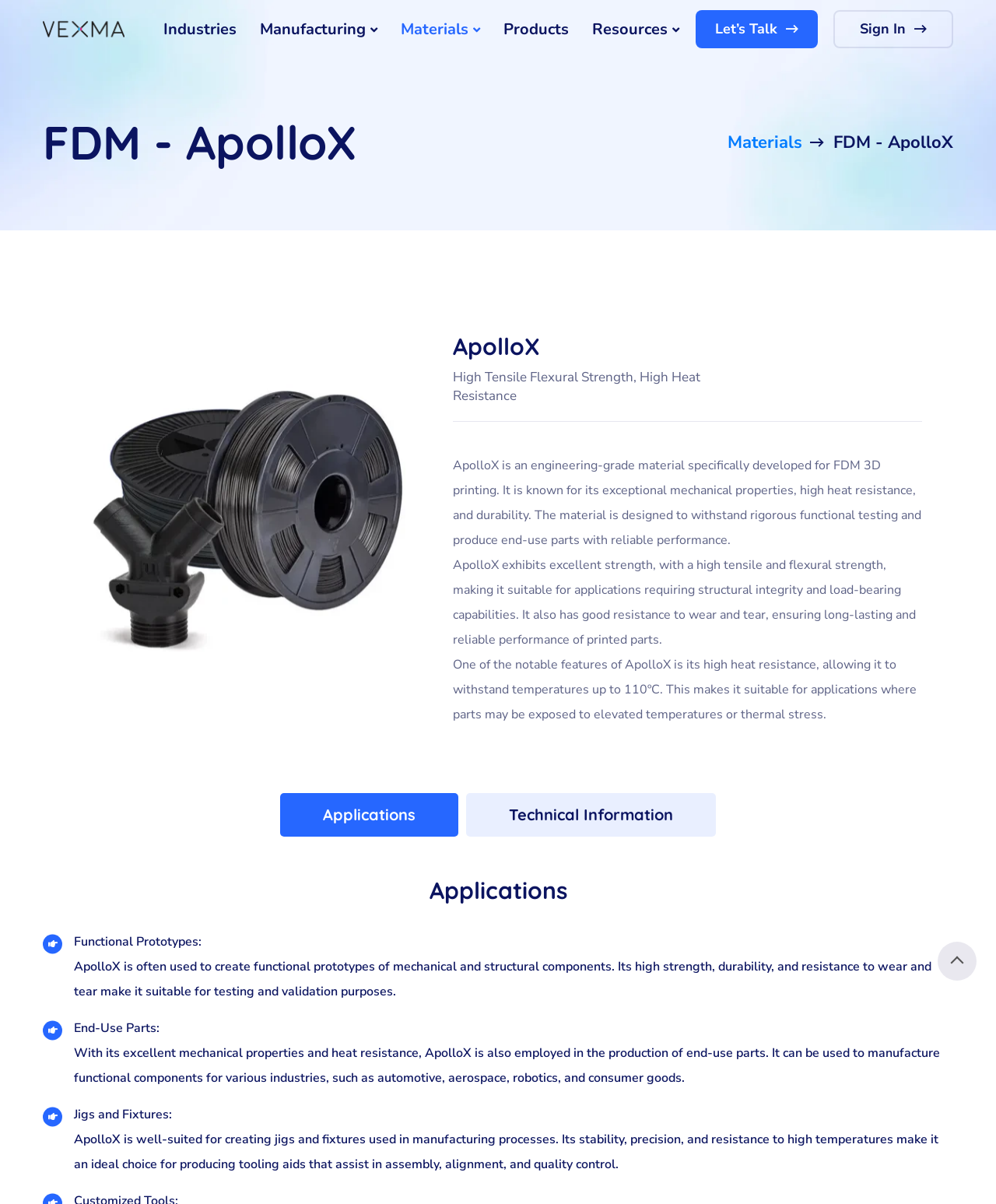Can you identify the bounding box coordinates of the clickable region needed to carry out this instruction: 'Explore Resources'? The coordinates should be four float numbers within the range of 0 to 1, stated as [left, top, right, bottom].

[0.587, 0.009, 0.69, 0.04]